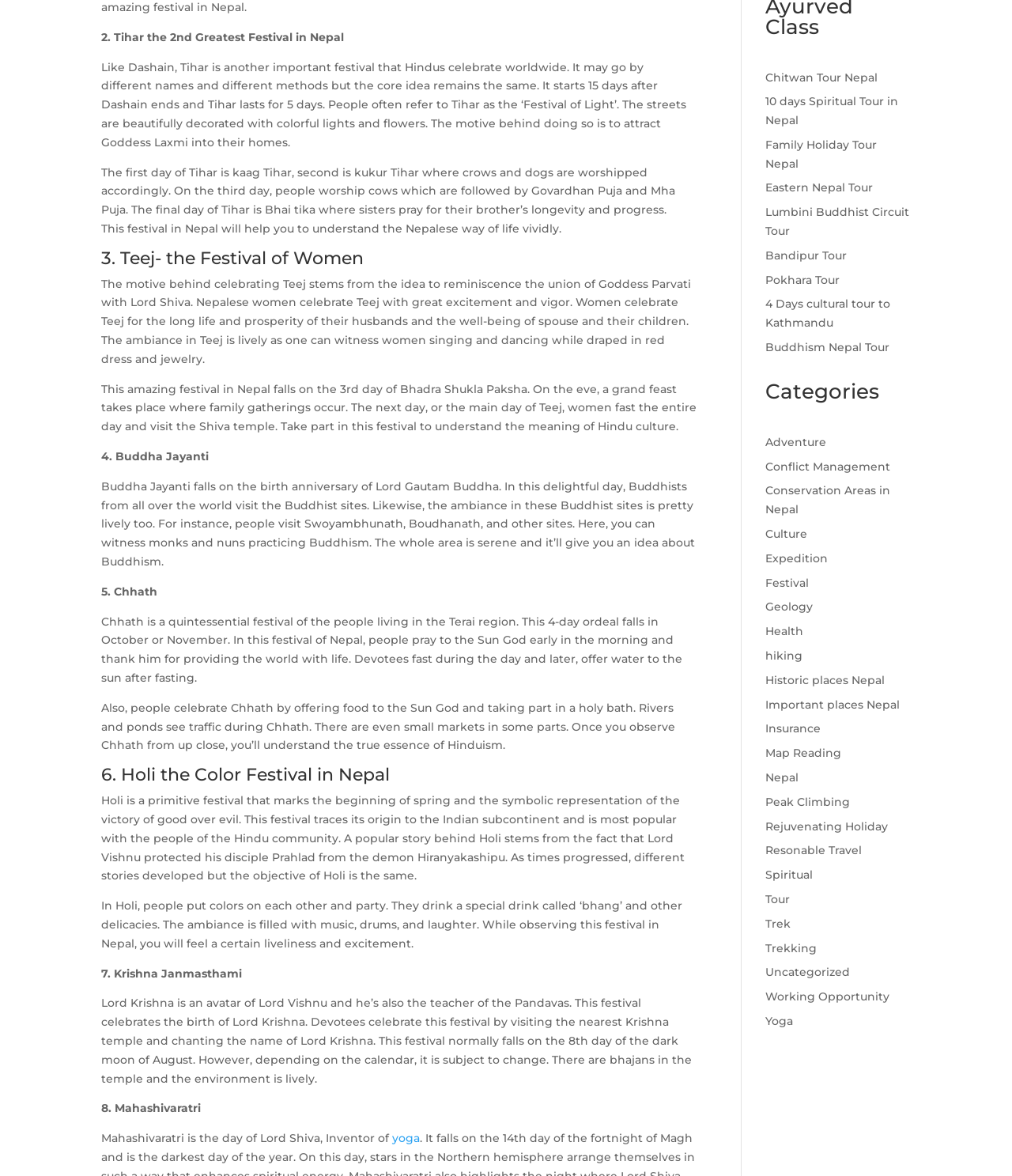Identify the bounding box coordinates of the section that should be clicked to achieve the task described: "Read about Tihar the 2nd Greatest Festival in Nepal".

[0.1, 0.025, 0.34, 0.037]